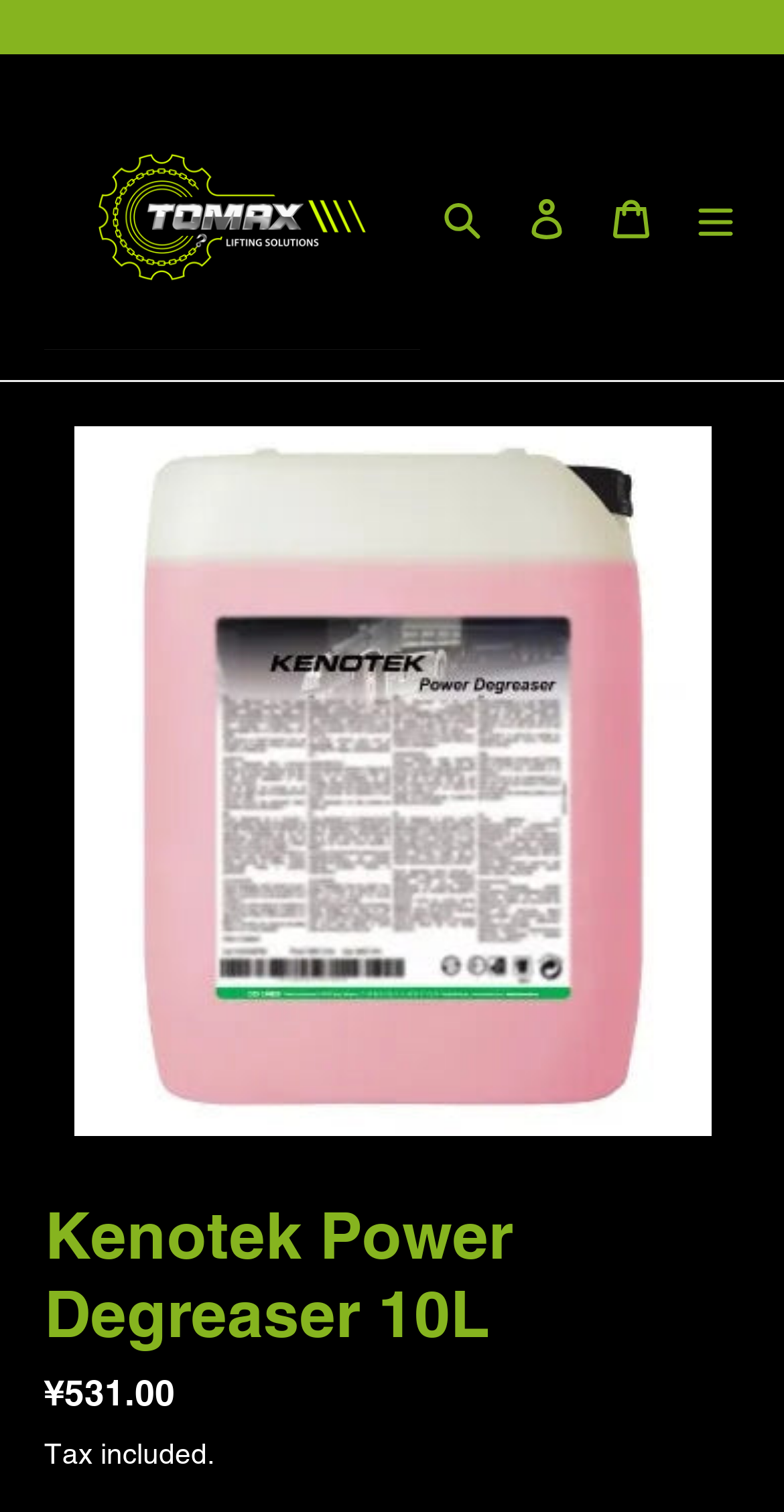Utilize the information from the image to answer the question in detail:
What is the regular price of the product?

I found the regular price of the product by looking at the description list detail element on the webpage, which is '¥531.00'.